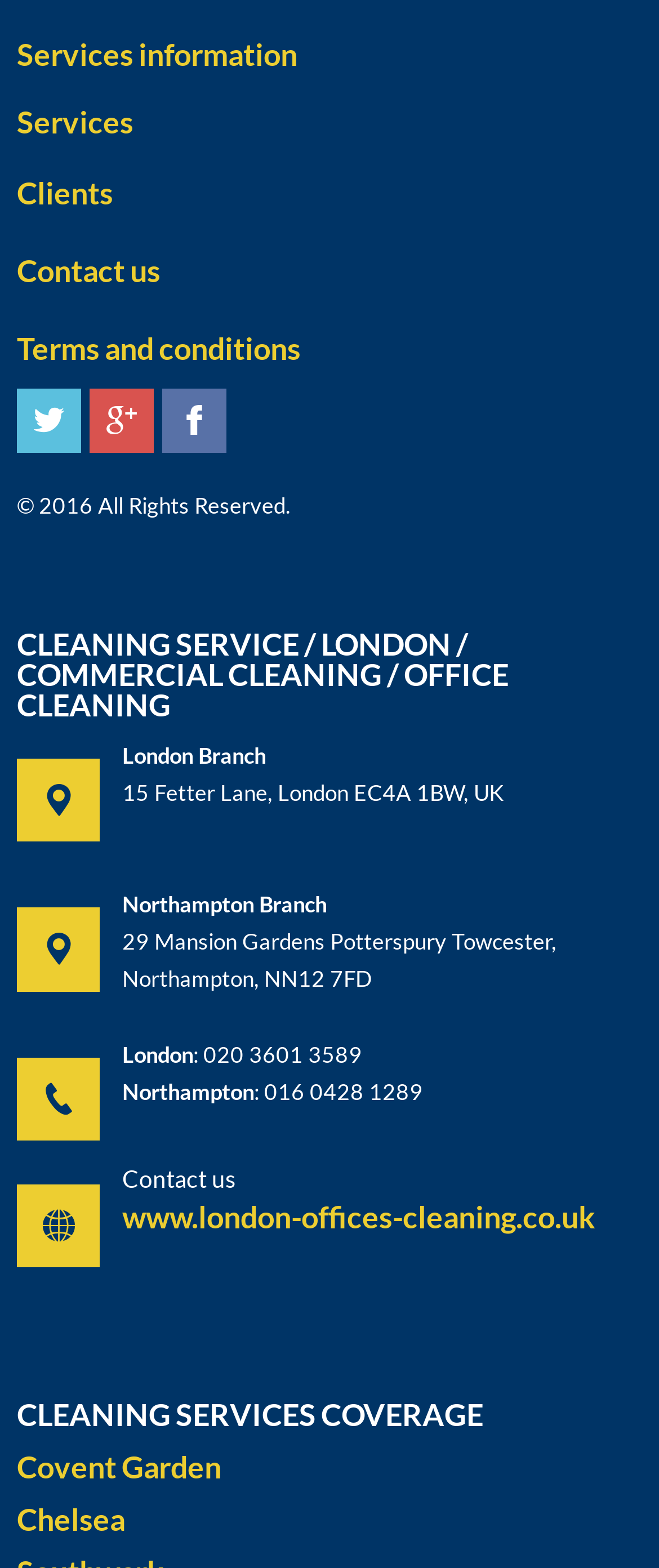Provide a one-word or brief phrase answer to the question:
How many areas are covered by the company's cleaning services?

At least 2